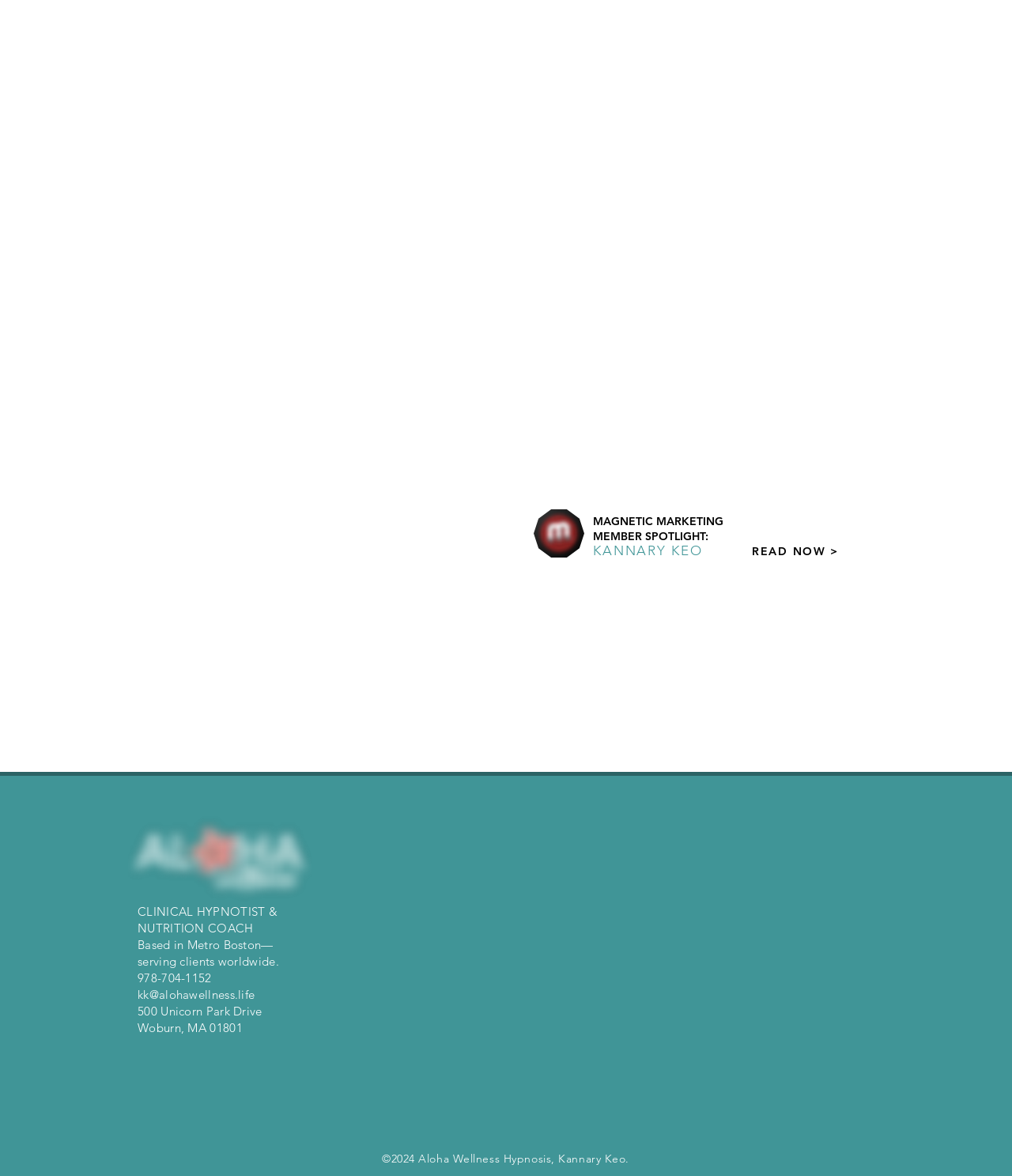Please provide the bounding box coordinates for the element that needs to be clicked to perform the following instruction: "View blog posts". The coordinates should be given as four float numbers between 0 and 1, i.e., [left, top, right, bottom].

[0.784, 0.716, 0.82, 0.728]